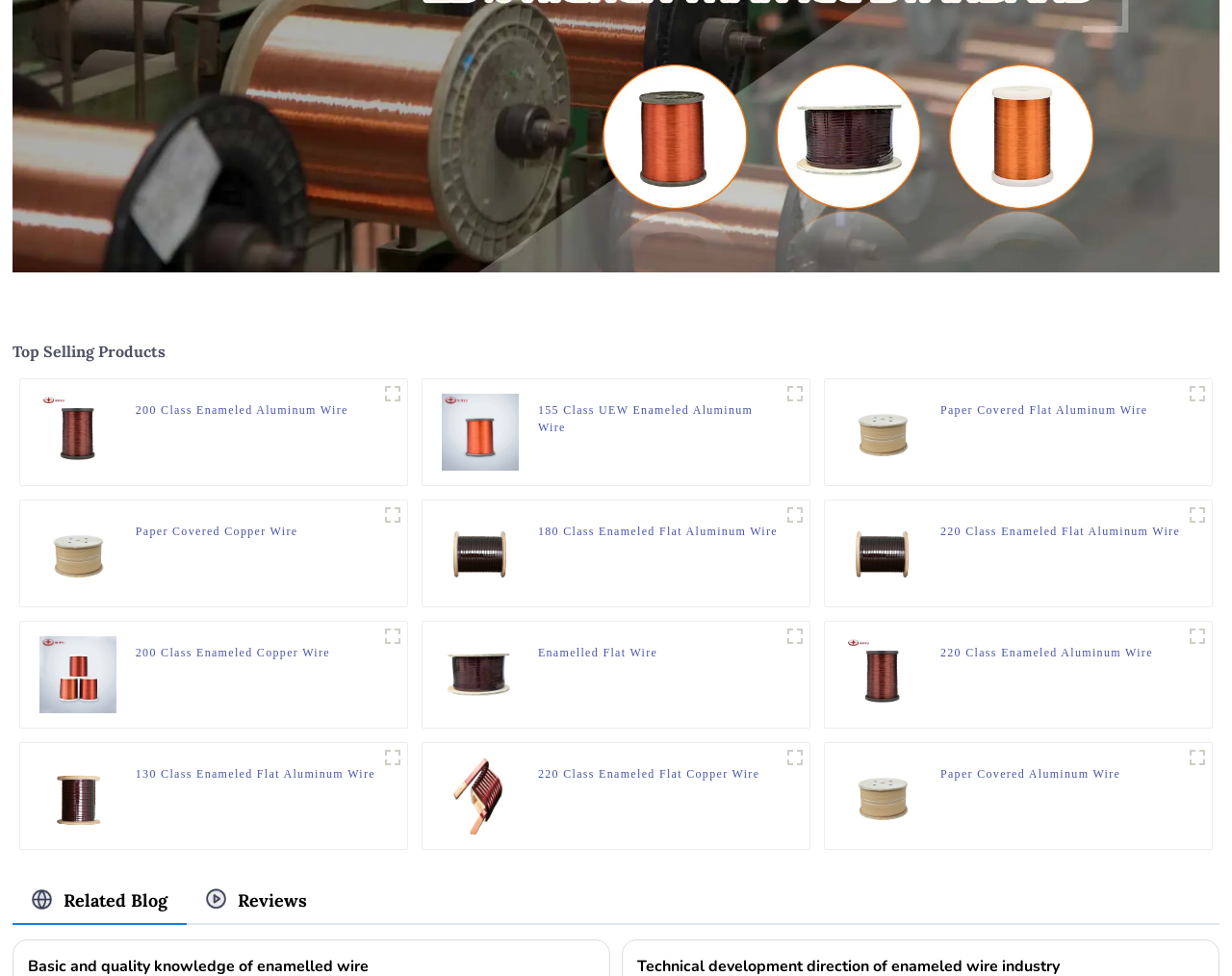Locate the bounding box coordinates of the clickable area needed to fulfill the instruction: "Read the latest blog post".

None